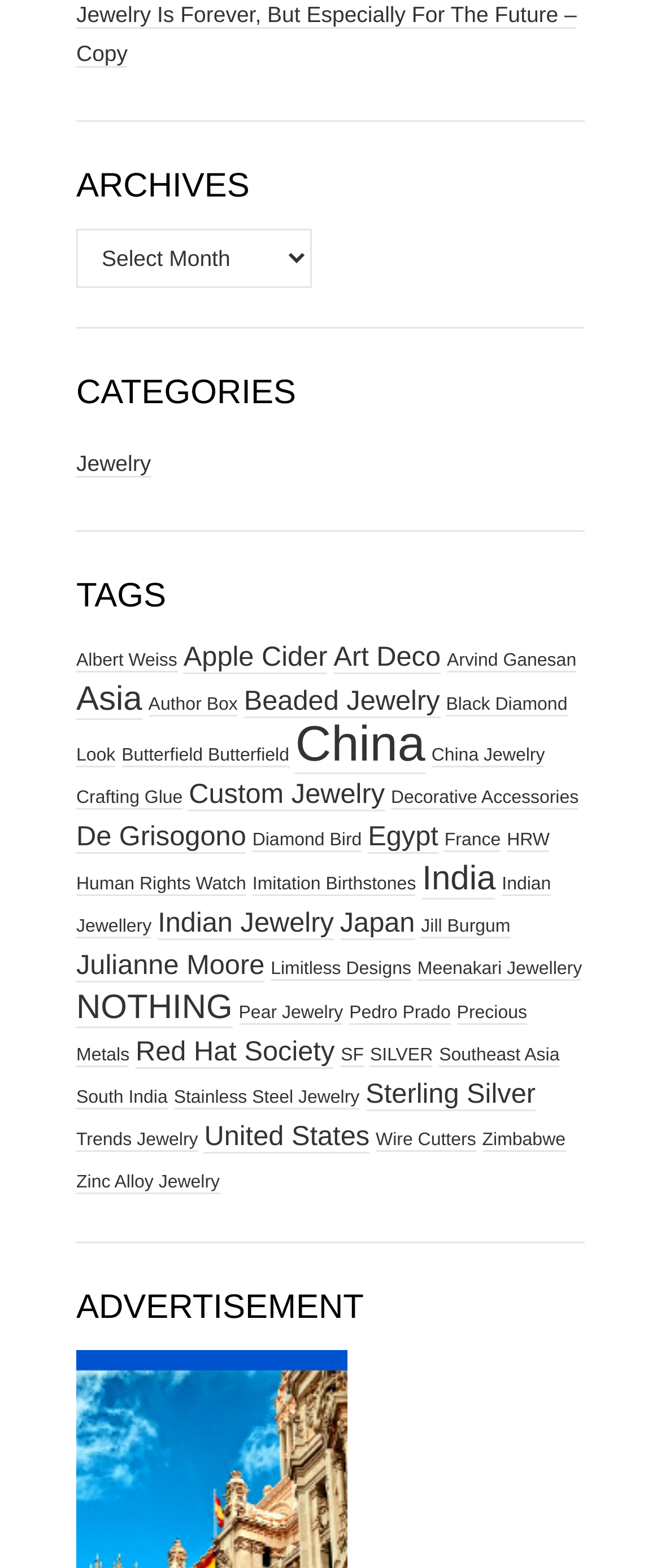Find the bounding box coordinates of the element you need to click on to perform this action: 'Enter your email'. The coordinates should be represented by four float values between 0 and 1, in the format [left, top, right, bottom].

None